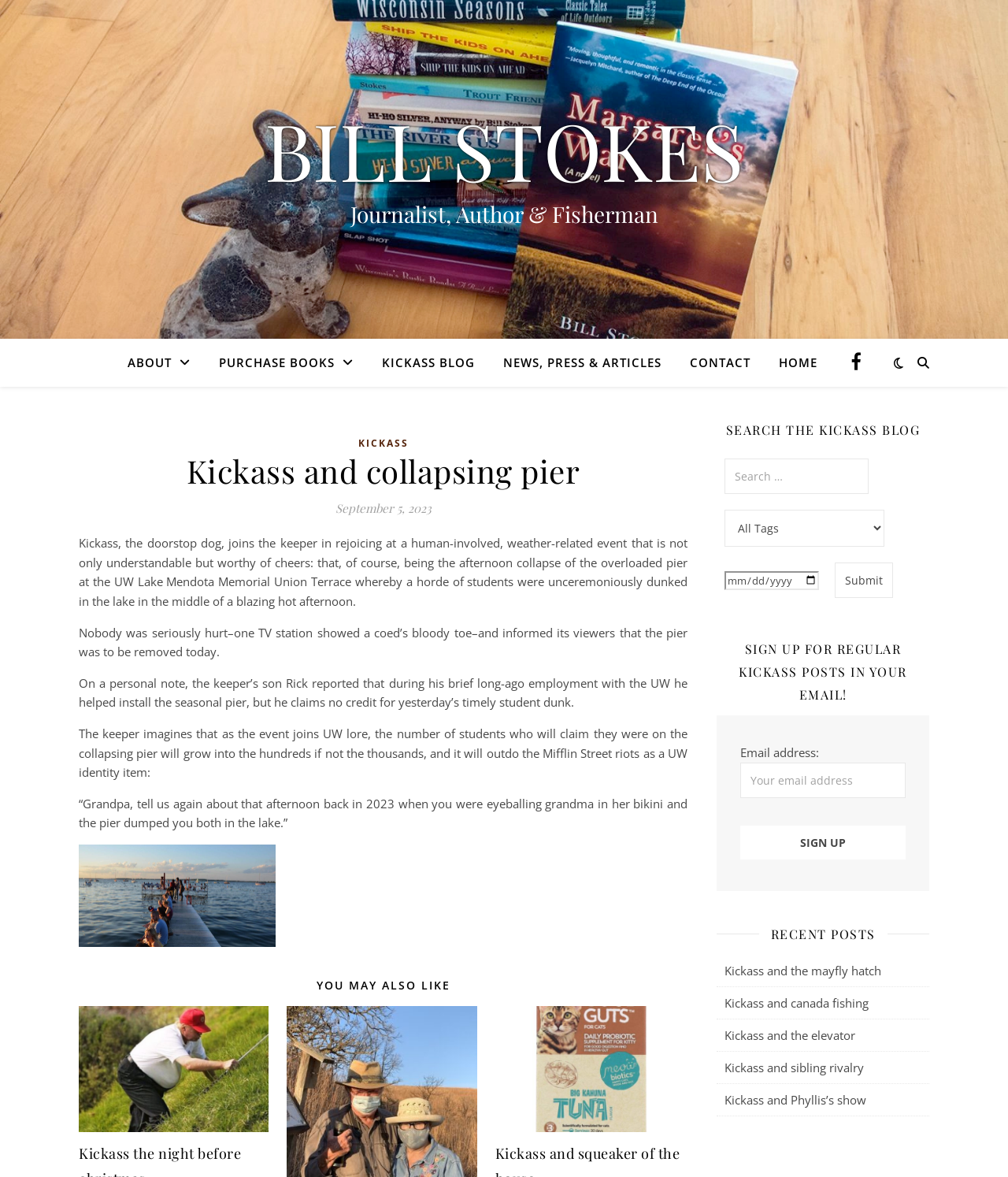Provide the bounding box coordinates of the HTML element this sentence describes: "name="ofsearch" placeholder="Search …"". The bounding box coordinates consist of four float numbers between 0 and 1, i.e., [left, top, right, bottom].

[0.719, 0.39, 0.862, 0.42]